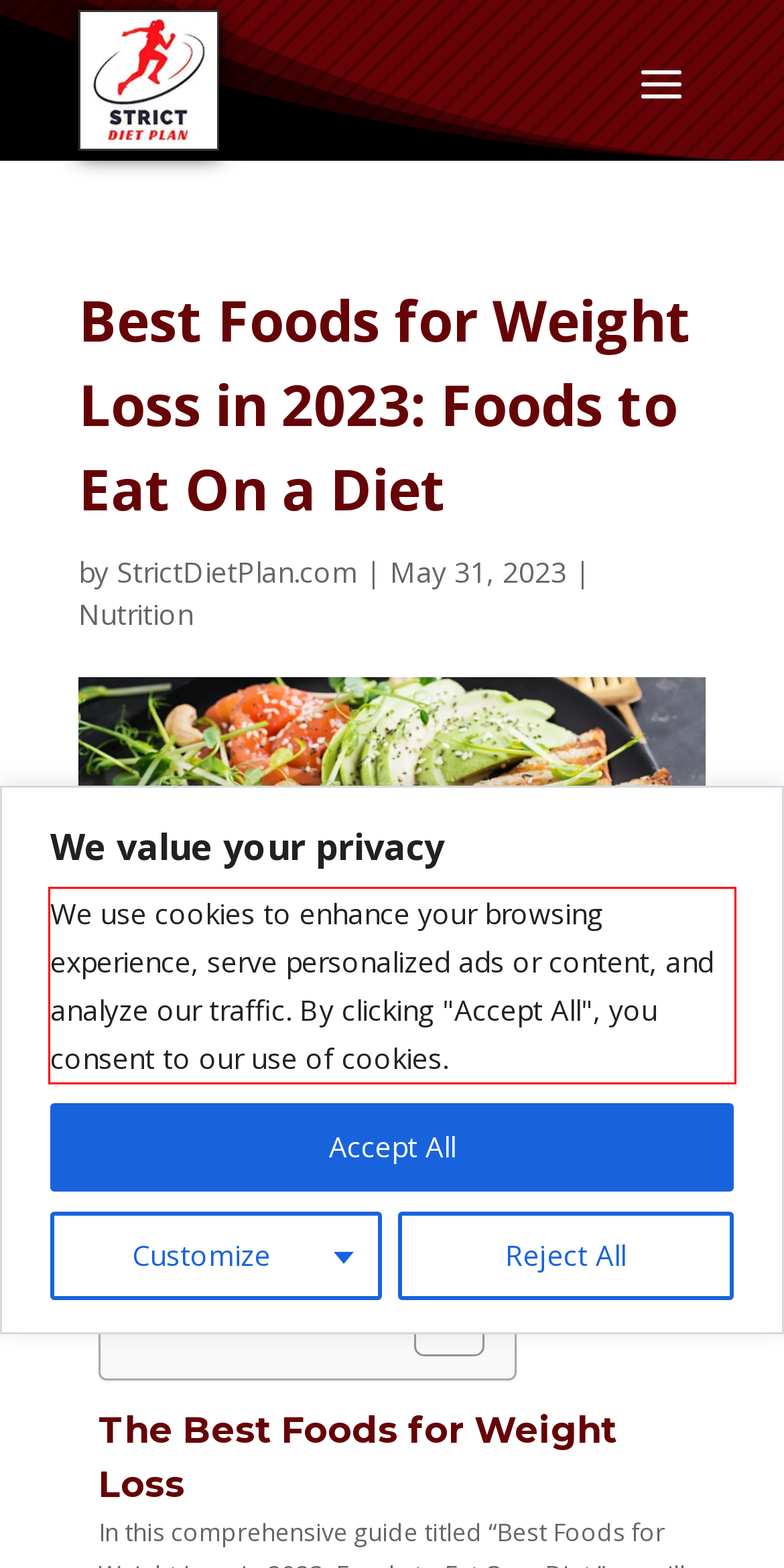Using the provided webpage screenshot, identify and read the text within the red rectangle bounding box.

We use cookies to enhance your browsing experience, serve personalized ads or content, and analyze our traffic. By clicking "Accept All", you consent to our use of cookies.